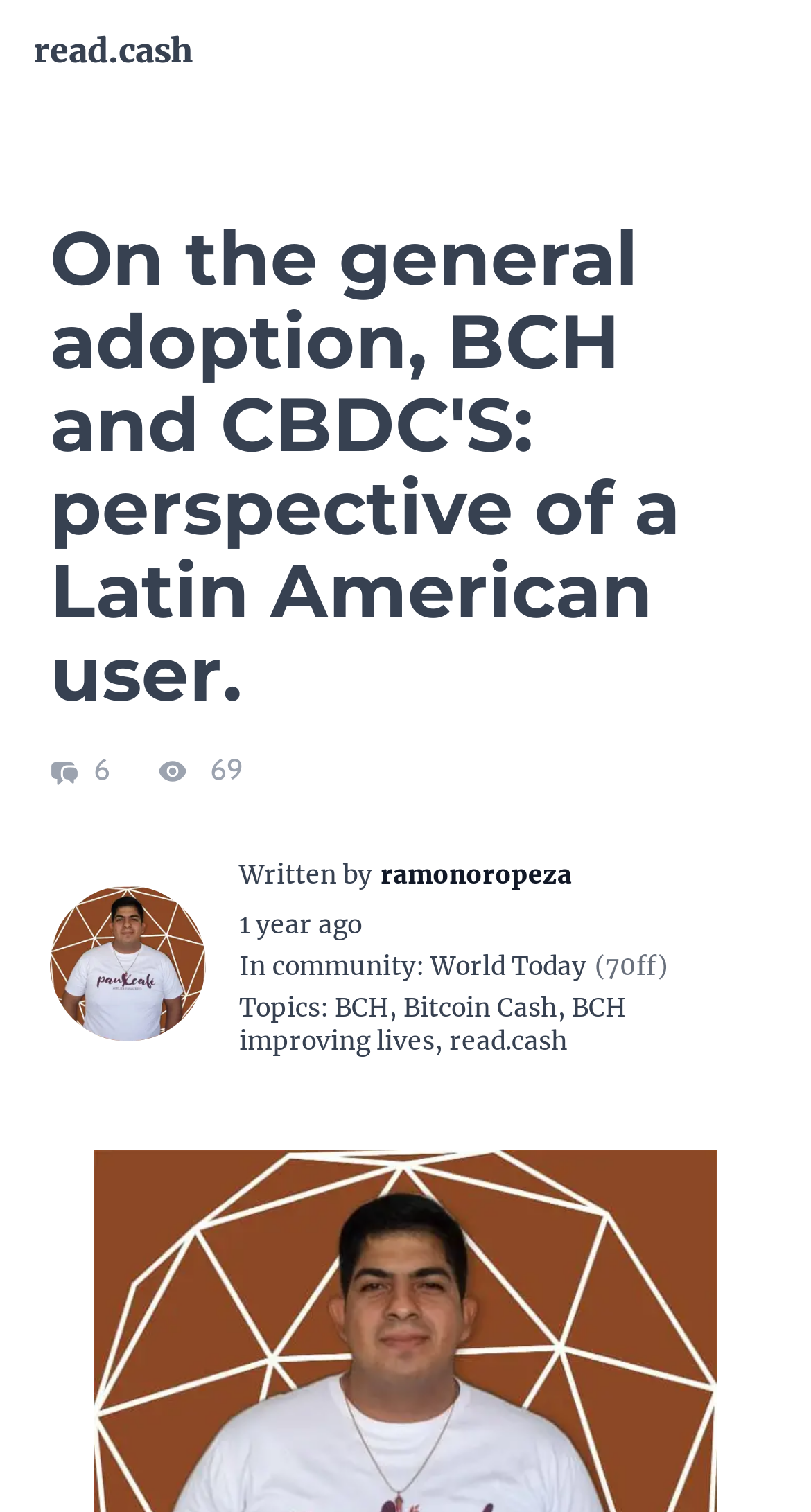How many people saw the article?
Please provide a comprehensive answer based on the information in the image.

I found the number of people who saw the article by looking at the text 'Number of people who saw the article or submission' followed by a static text with the number '69'.